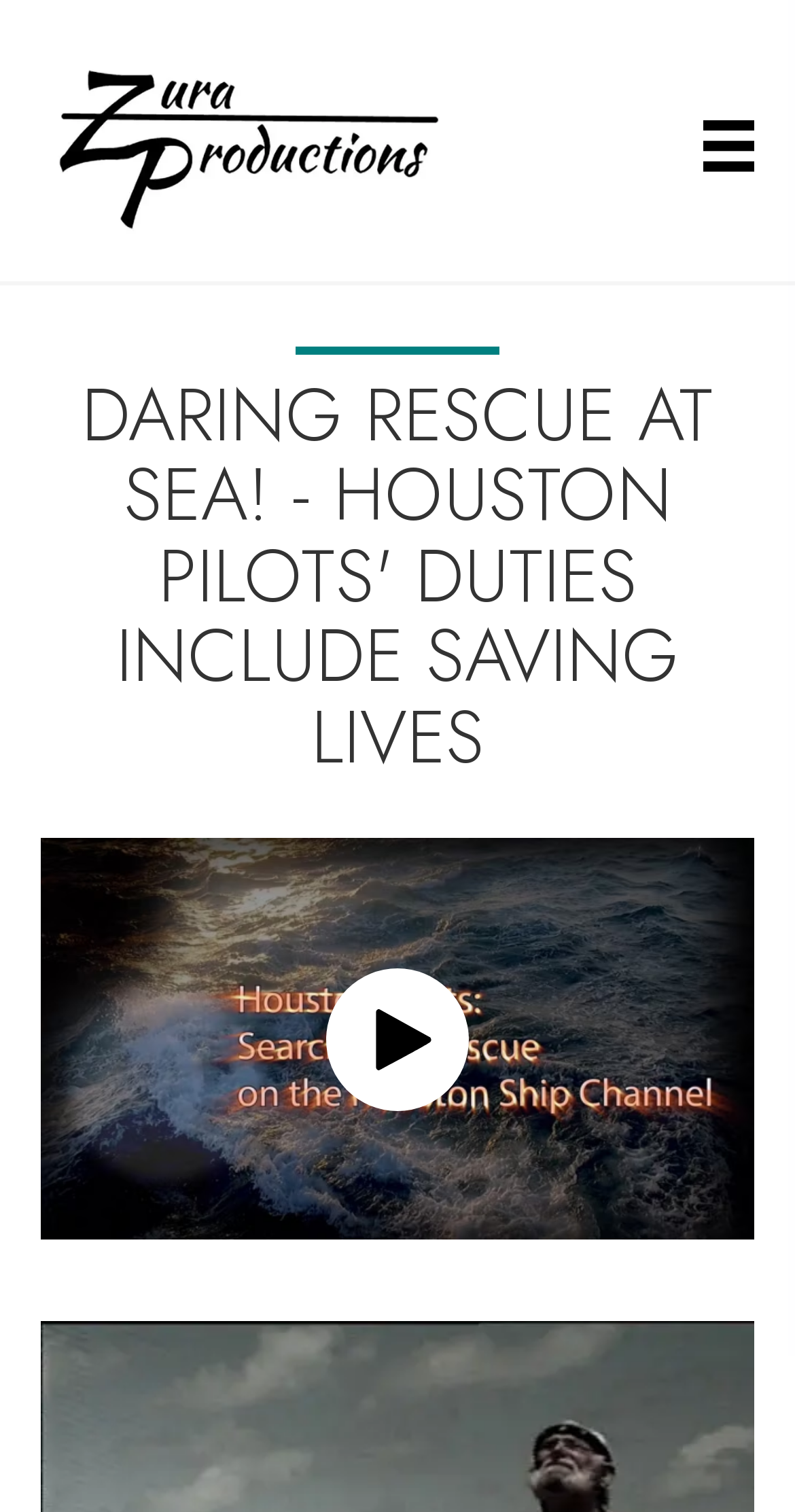Identify the bounding box for the UI element specified in this description: "Play Video". The coordinates must be four float numbers between 0 and 1, formatted as [left, top, right, bottom].

[0.41, 0.64, 0.59, 0.735]